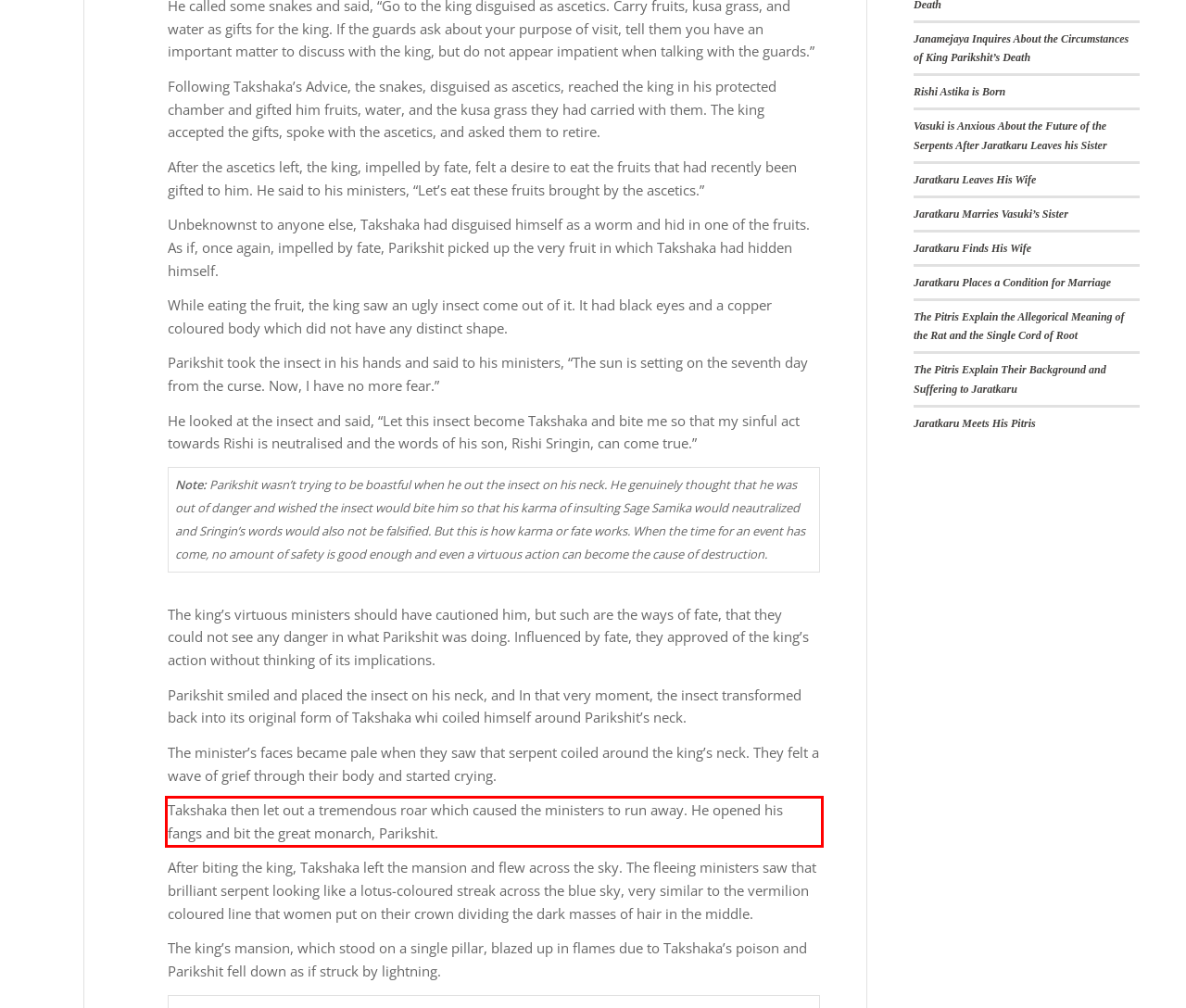There is a screenshot of a webpage with a red bounding box around a UI element. Please use OCR to extract the text within the red bounding box.

Takshaka then let out a tremendous roar which caused the ministers to run away. He opened his fangs and bit the great monarch, Parikshit.